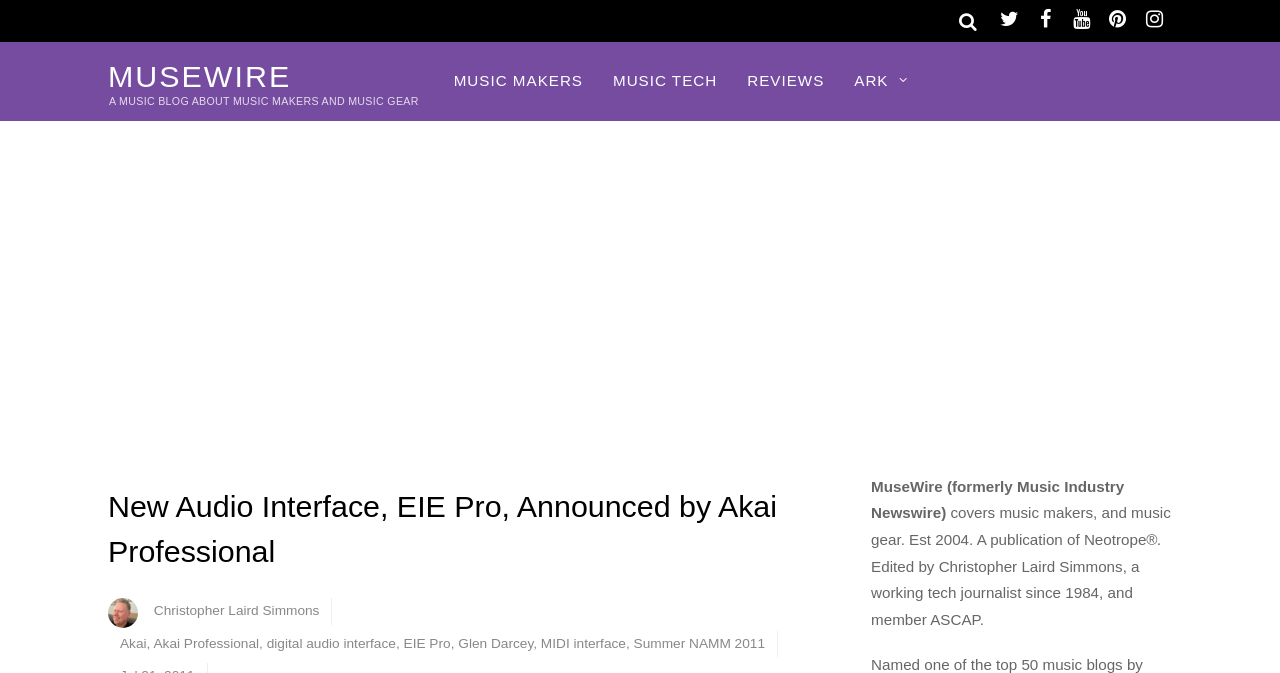What event is mentioned in the announcement of EIE Pro?
Look at the image and construct a detailed response to the question.

The webpage mentions that the EIE Pro was announced by Akai Professional at Summer NAMM 2011, which is a music industry event, as stated in one of the links on the page.